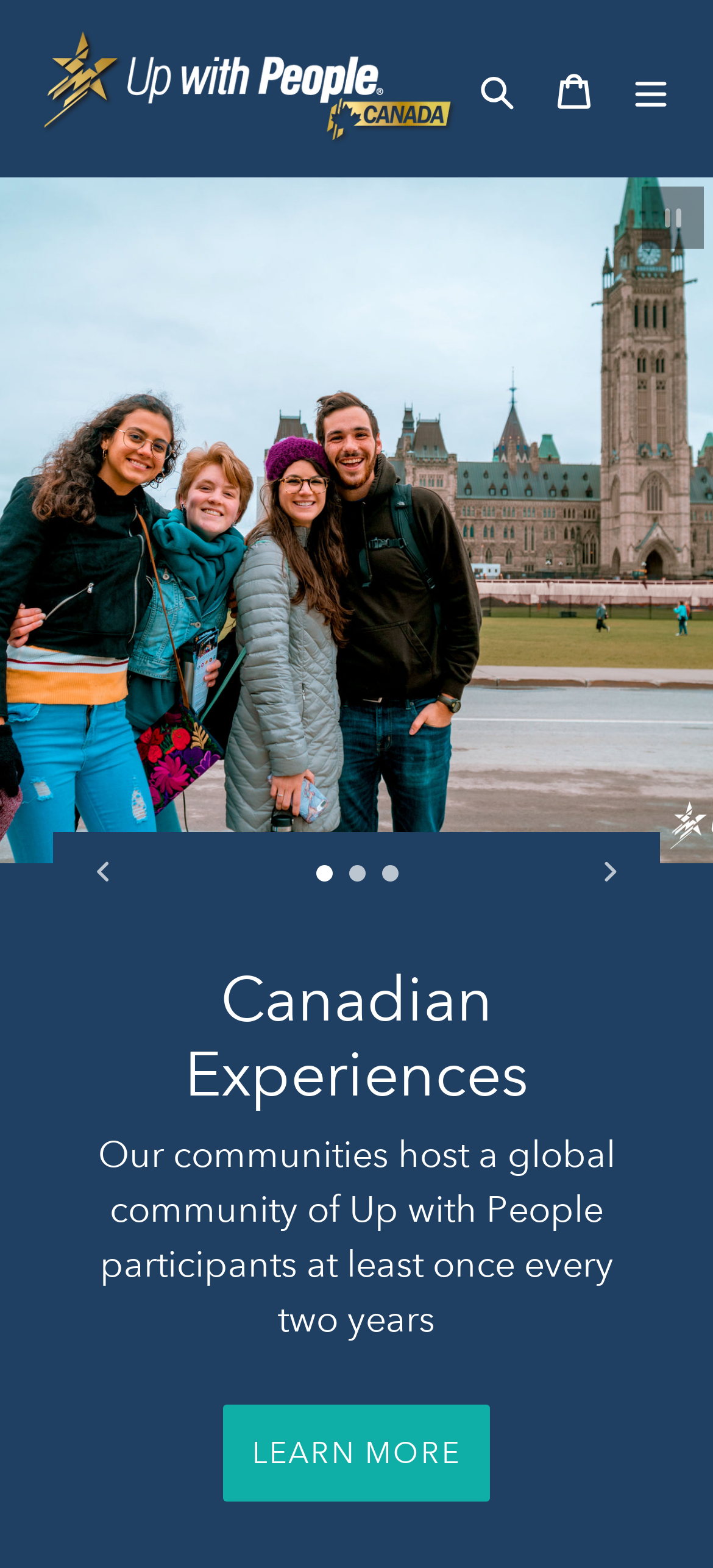Create a detailed narrative of the webpage’s visual and textual elements.

The webpage is about Up With People Canada, a organization that provides global opportunities. At the top, there is a heading with the organization's name, accompanied by a link and an image with the same name. To the right of the heading, there are three buttons: "Rechercher", "Panier", and "Menu", which is currently not expanded.

Below the top section, there is a slideshow region that takes up most of the page. The slideshow has buttons to pause, go to the previous slide, and go to the next slide. There are also links to load specific slides, such as slide 1, 2, and 3.

Within the slideshow region, there is a heading that reads "Global Opportunities" and a paragraph of text that describes the organization's mission, stating that participants explore the world, engage with communities, and impact the world. Below the text, there is a "LEARN MORE" link.